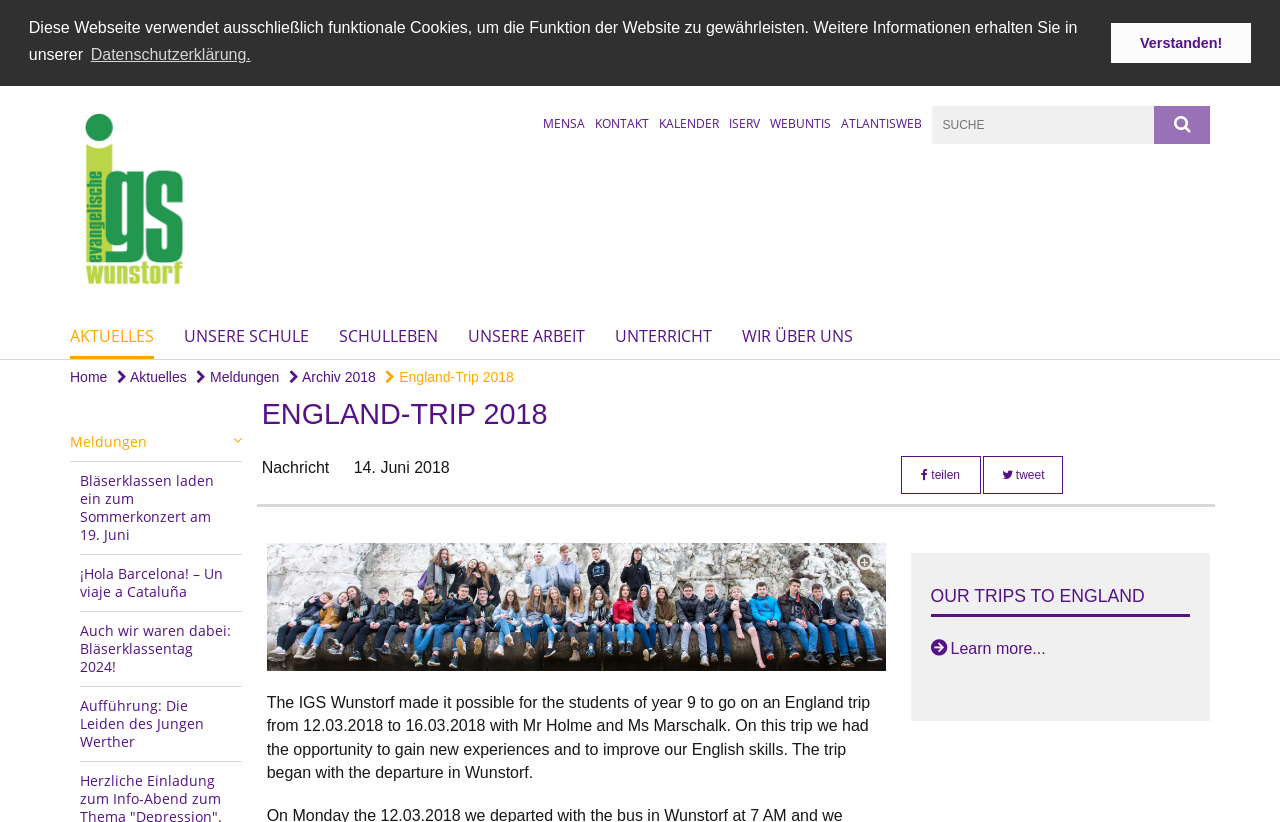Please locate the bounding box coordinates of the element that should be clicked to complete the given instruction: "Click the 'learn more about cookies' button".

[0.068, 0.049, 0.198, 0.086]